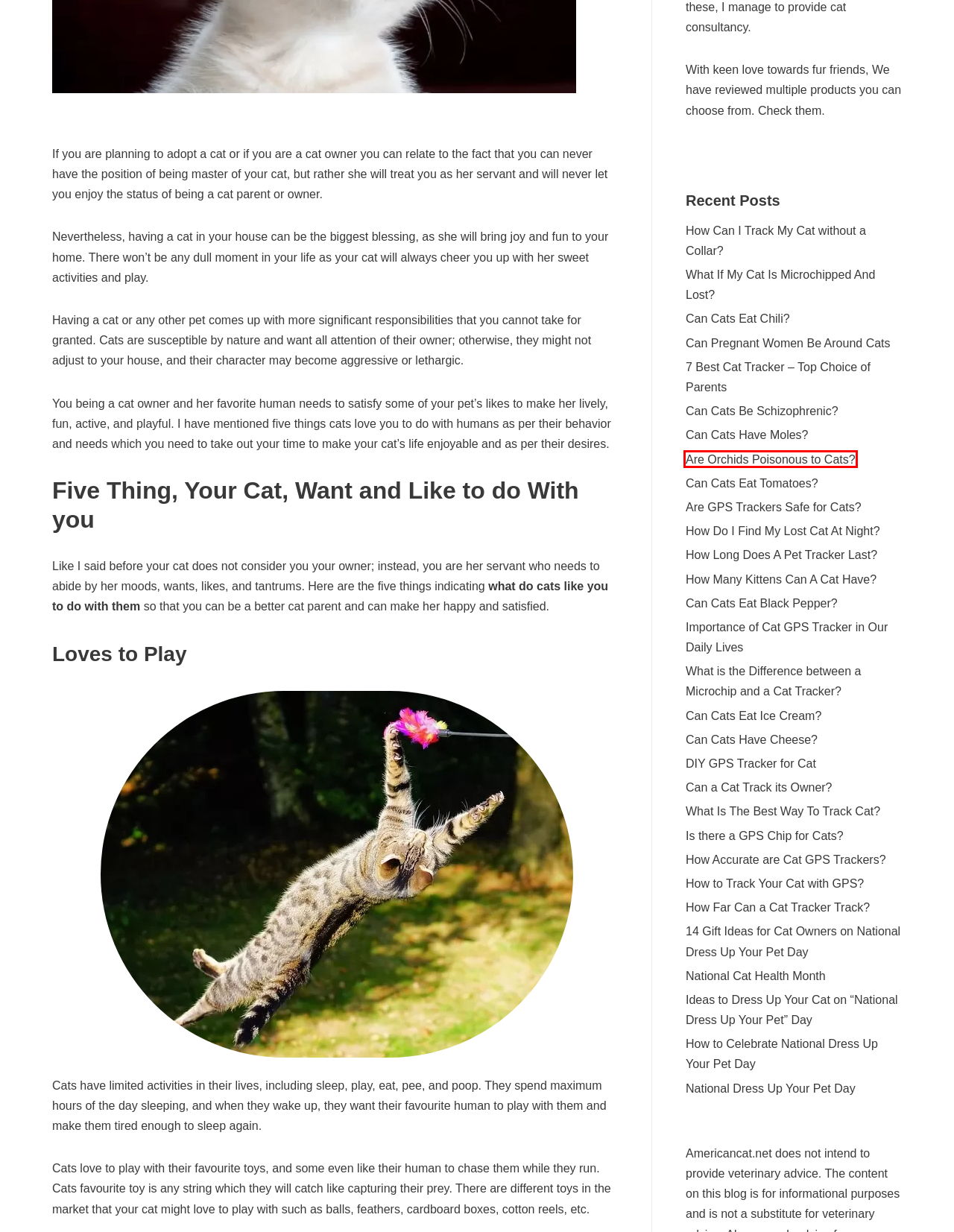You are given a screenshot of a webpage with a red rectangle bounding box. Choose the best webpage description that matches the new webpage after clicking the element in the bounding box. Here are the candidates:
A. How Long Does A Pet Tracker Last? - American Cat
B. How Accurate are Cat GPS Trackers? - American Cat
C. 7 Best Cat Tracker - Top Choice of Parents - American Cat
D. National Dress Up Your Pet Day - American Cat
E. Can Cats Have Cheese? - American Cat
F. Are Orchids Poisonous to Cats? - American Cat
G. What If My Cat Is Microchipped And Lost? - American Cat
H. How to Celebrate National Dress Up Your Pet Day - American Cat

F